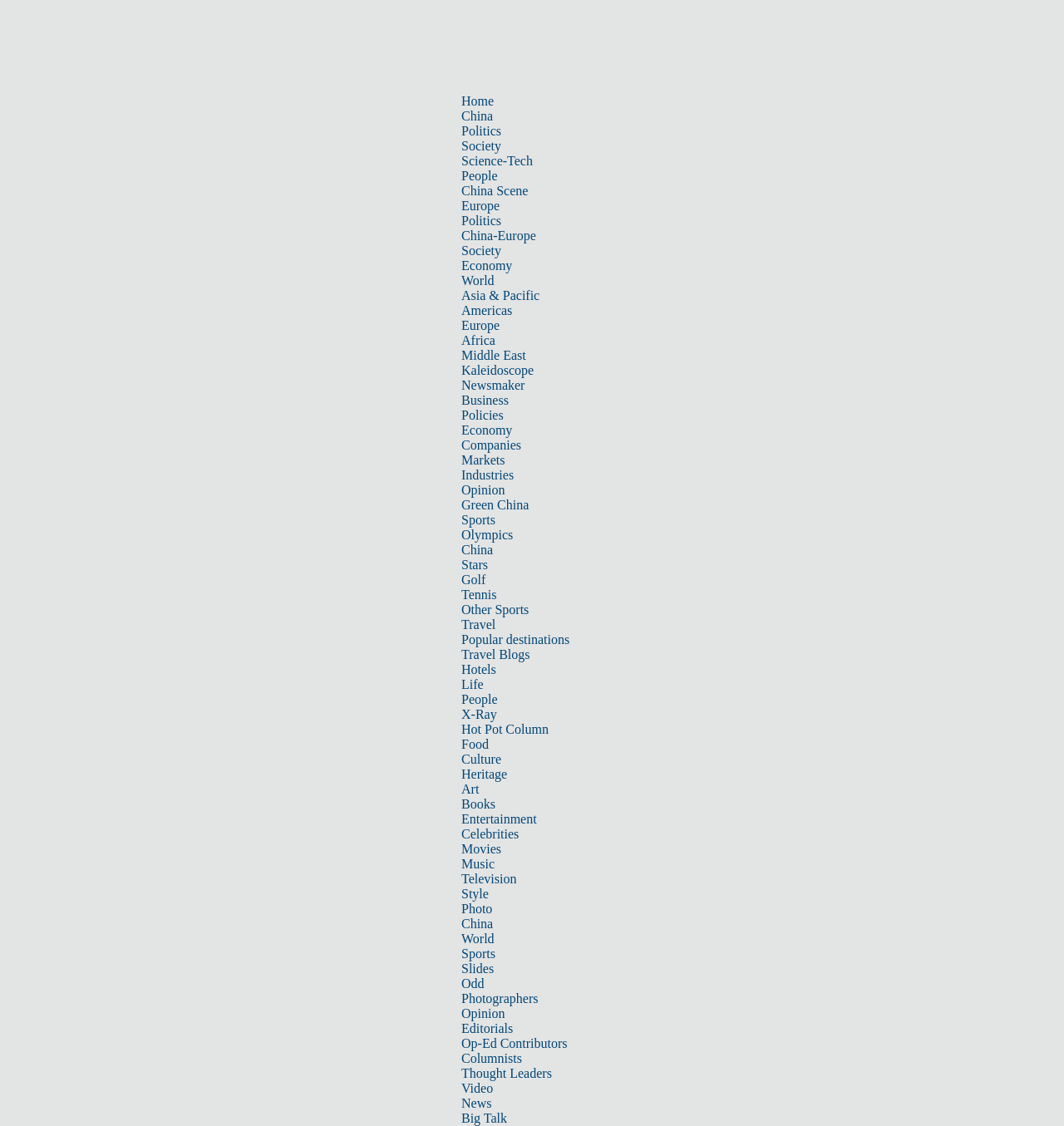How many links are in the top navigation bar?
Answer the question with a single word or phrase, referring to the image.

34